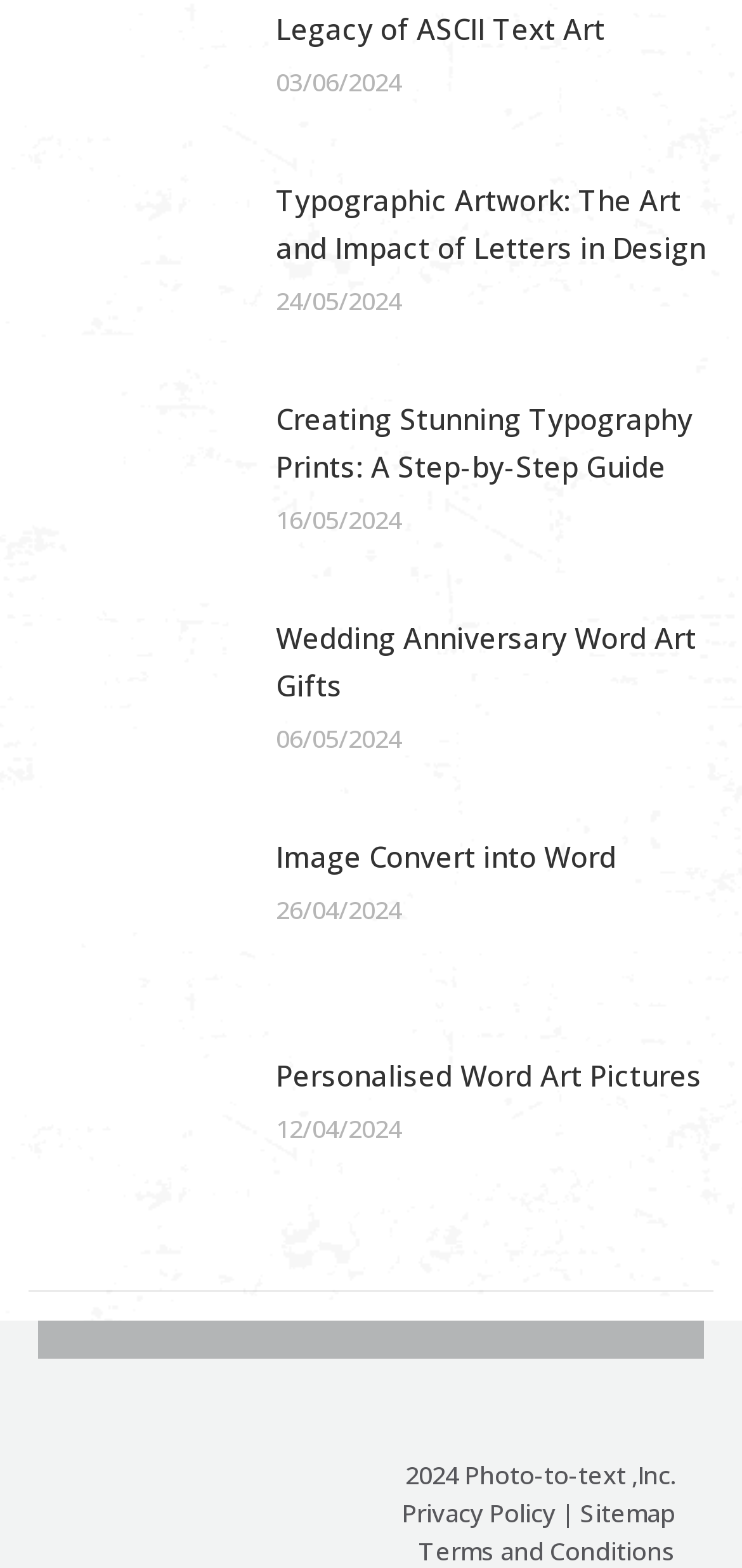Please specify the bounding box coordinates for the clickable region that will help you carry out the instruction: "Read the company's terms and conditions".

None